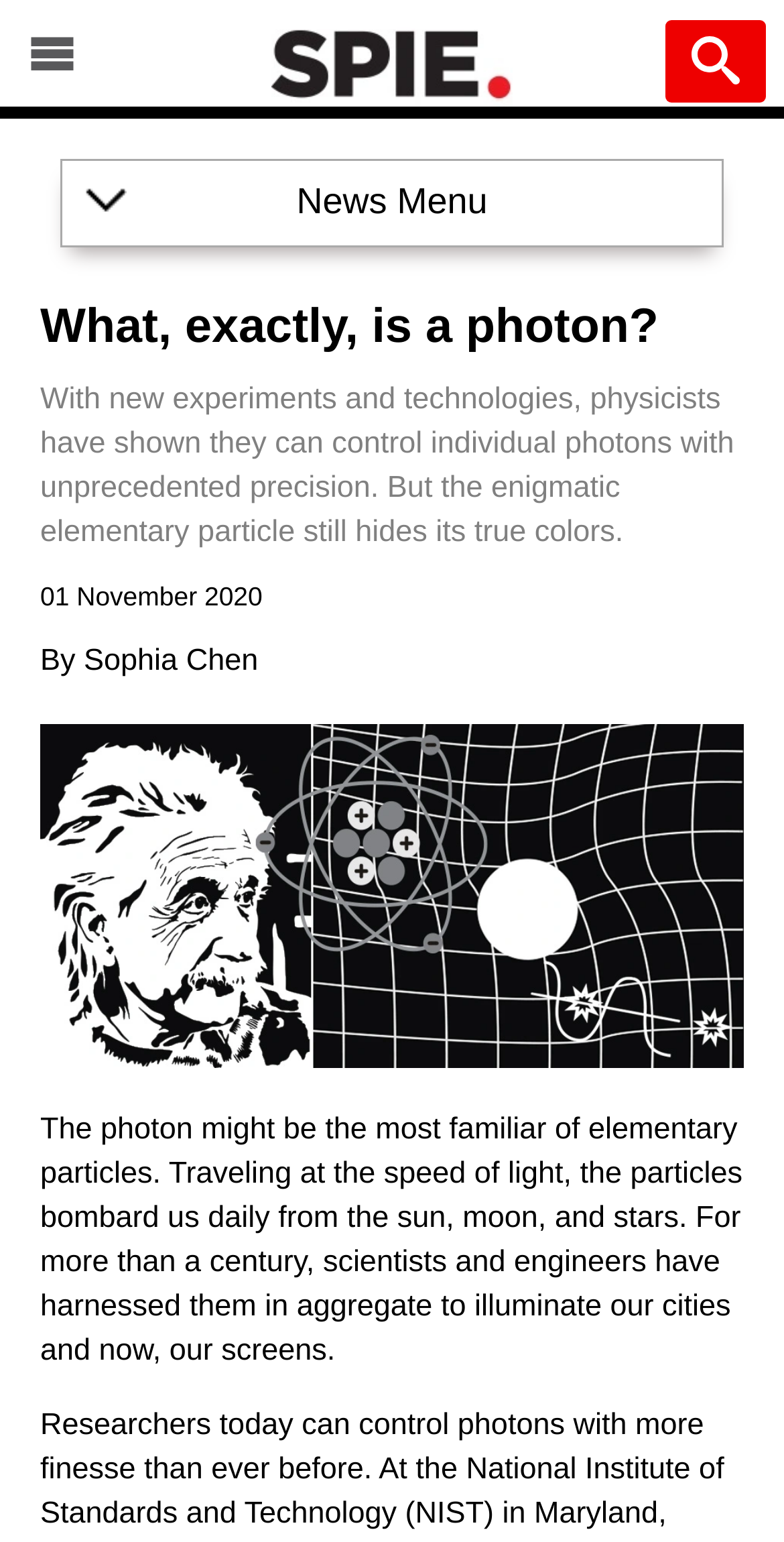Utilize the details in the image to thoroughly answer the following question: What is the date of publication of the article?

The date of publication can be found by reading the text '01 November 2020' which is located above the author's name.